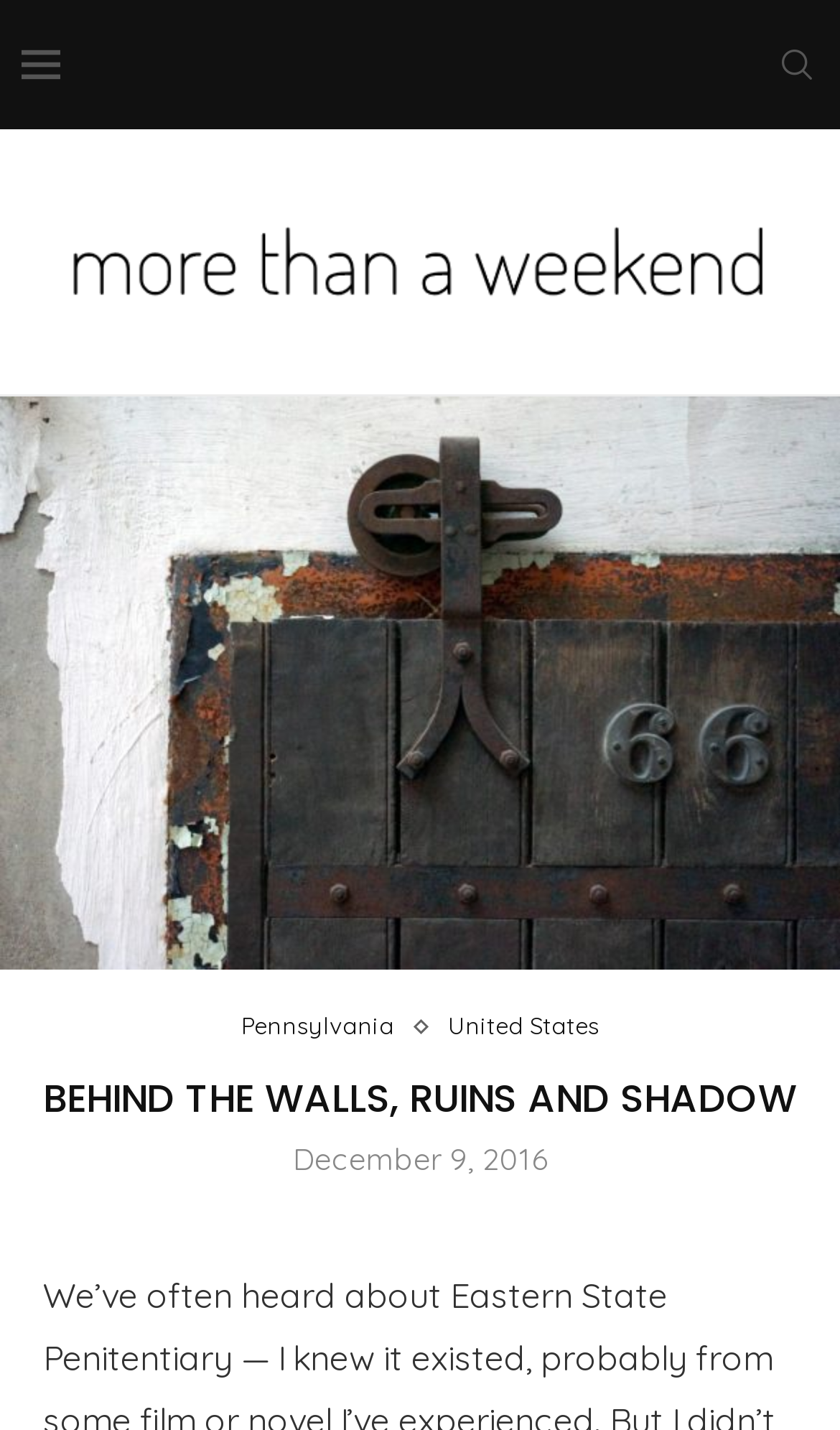Determine the bounding box coordinates (top-left x, top-left y, bottom-right x, bottom-right y) of the UI element described in the following text: United States

[0.533, 0.708, 0.713, 0.728]